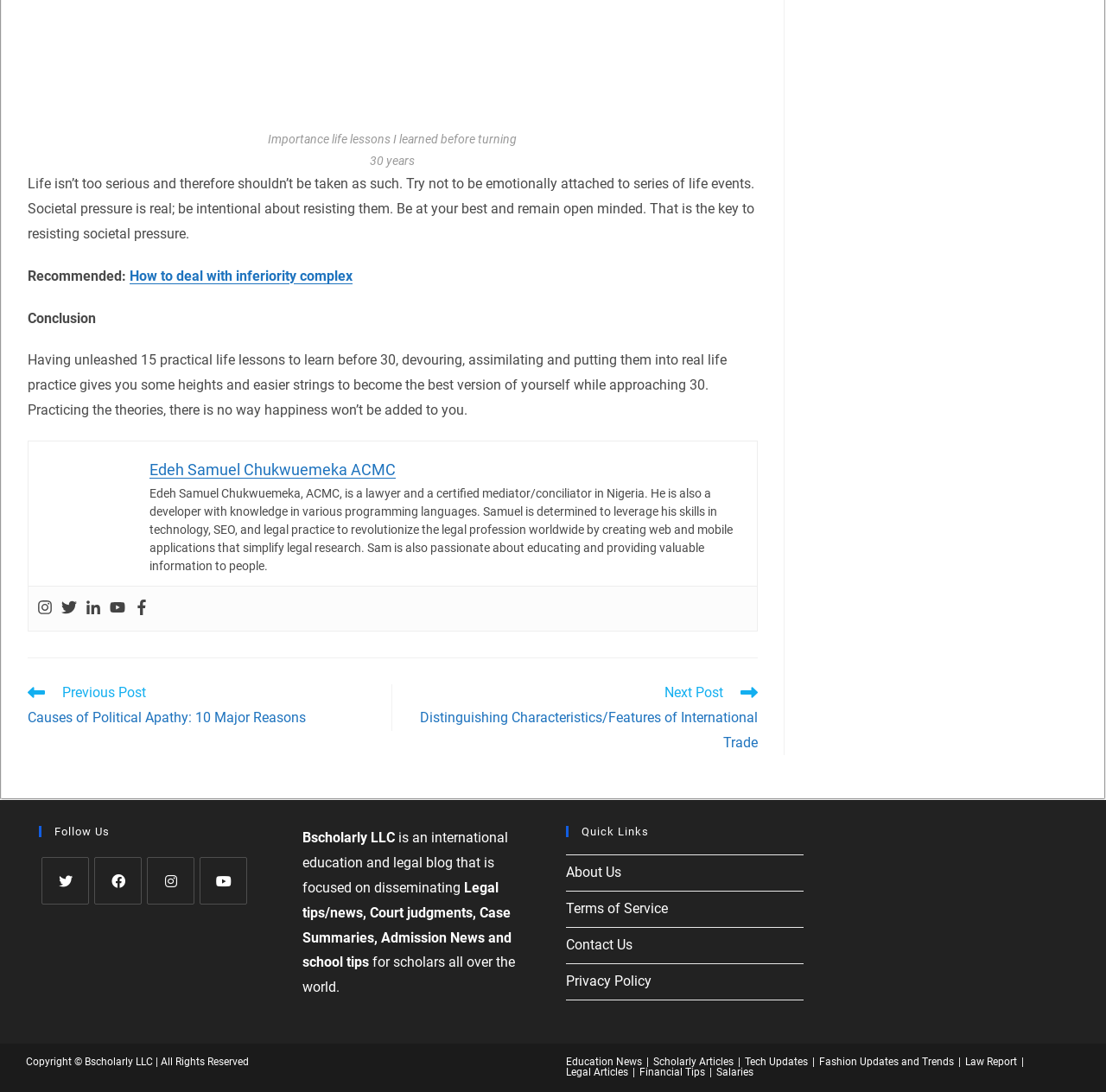Could you locate the bounding box coordinates for the section that should be clicked to accomplish this task: "Read the article about dealing with inferiority complex".

[0.117, 0.245, 0.319, 0.26]